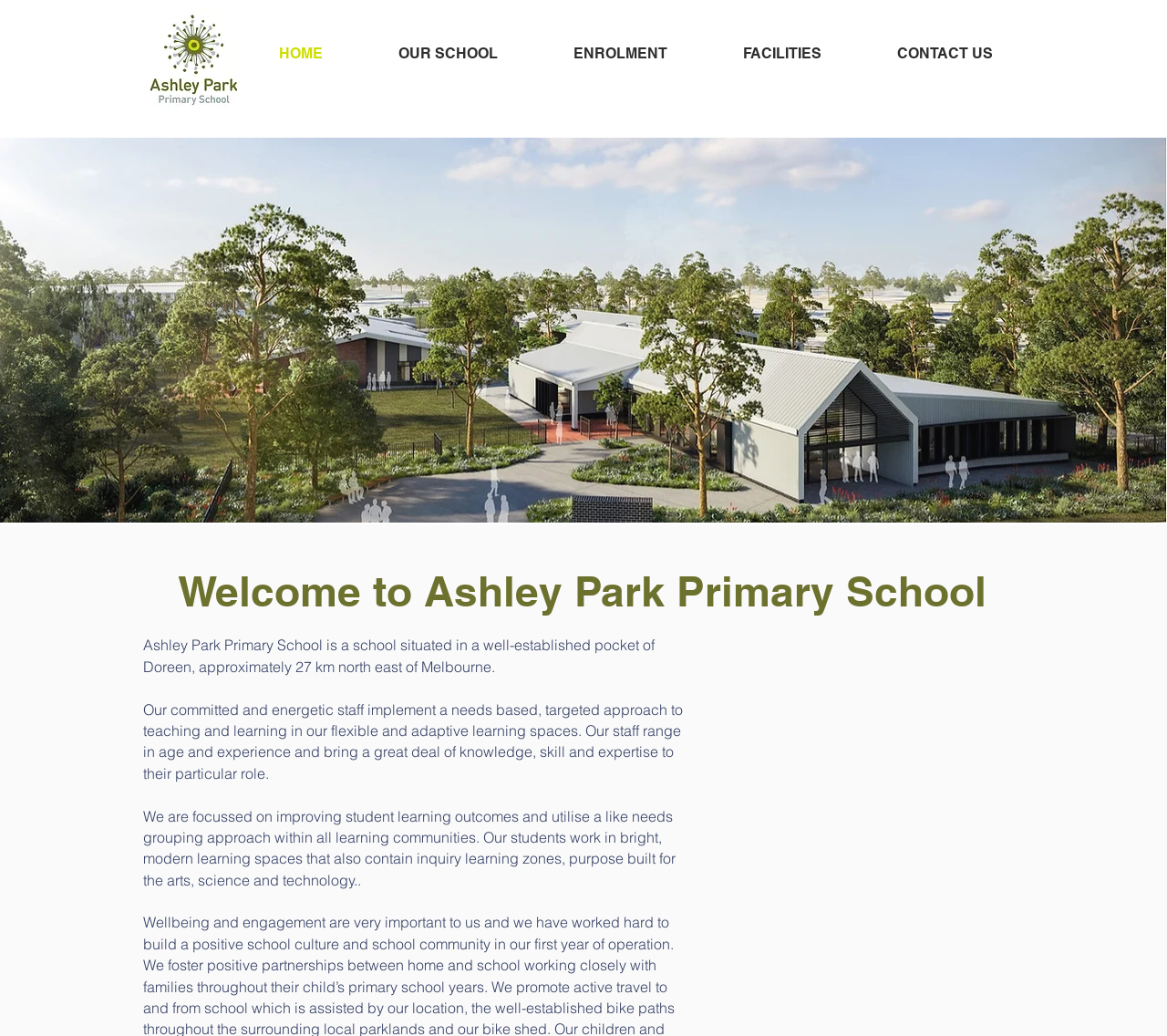What is the location of the school?
Give a single word or phrase as your answer by examining the image.

Doreen VIC 3754